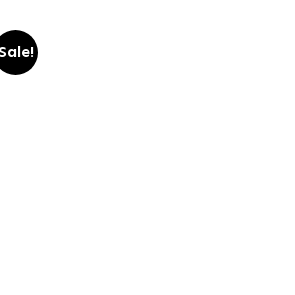What is the tone evoked by the overall design?
Observe the image and answer the question with a one-word or short phrase response.

Urgency and excitement